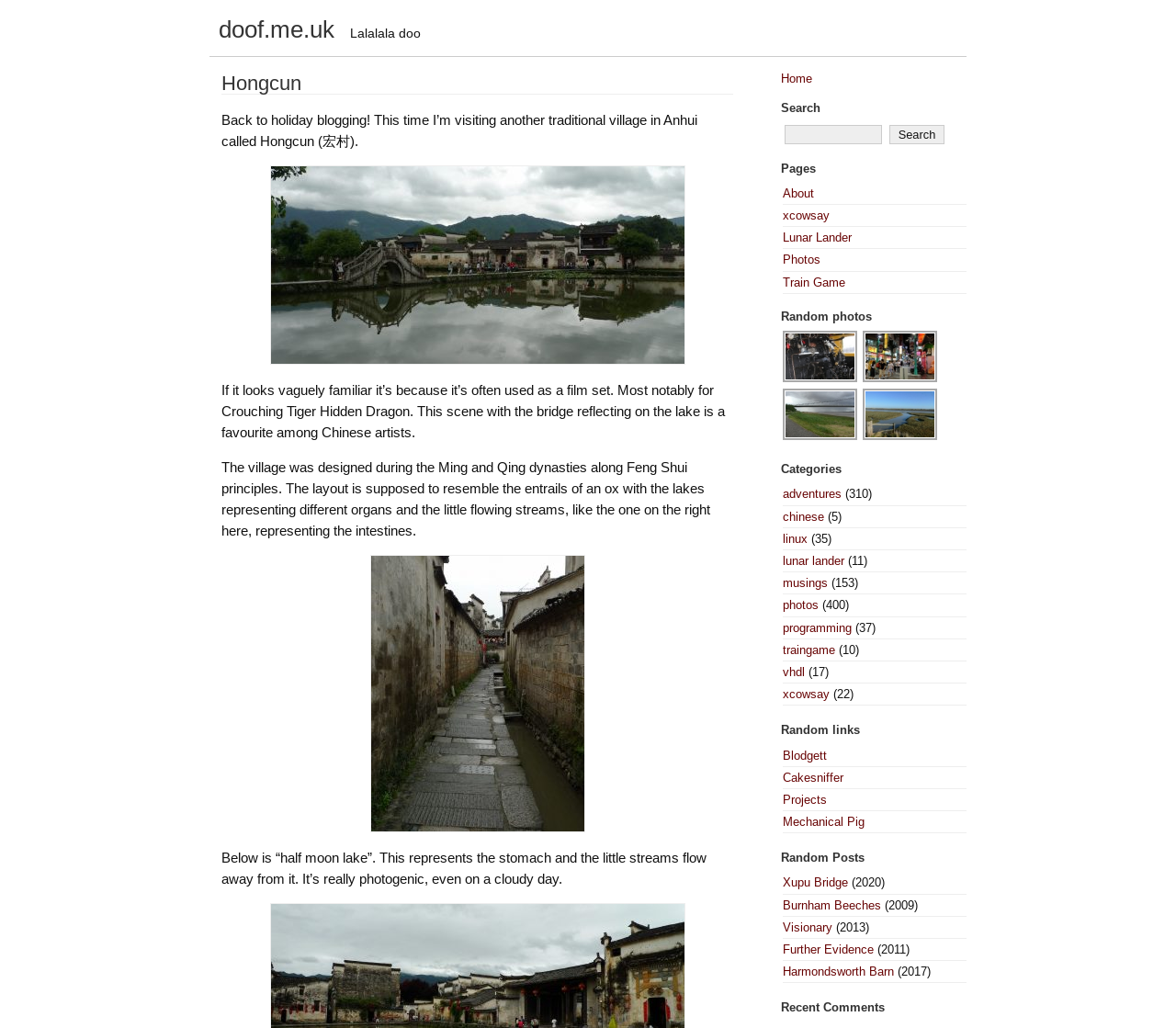Please use the details from the image to answer the following question comprehensively:
What is the name of the lake mentioned in the text?

The text mentions a lake called Half Moon Lake, which is described as being photogenic even on a cloudy day.